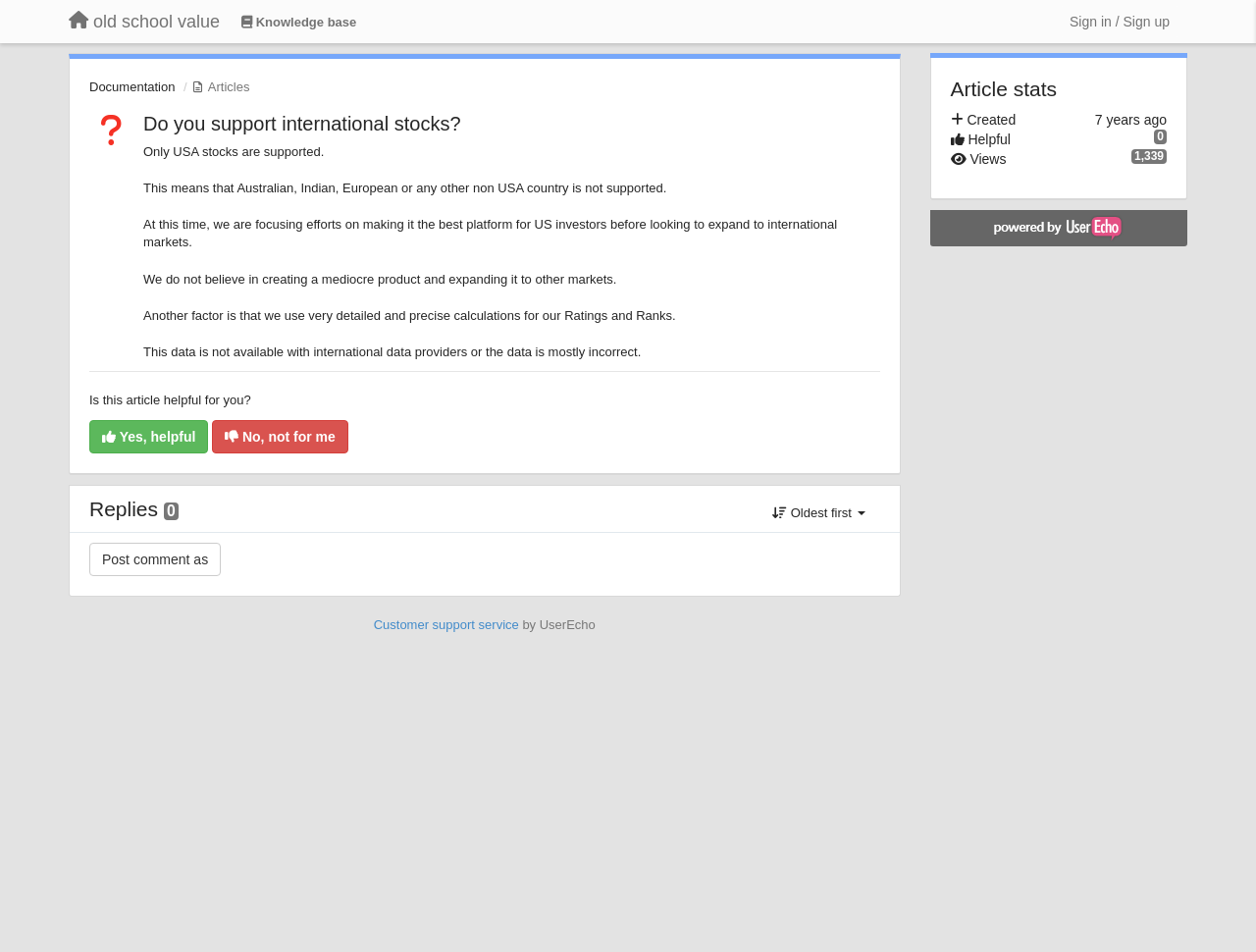Please give the bounding box coordinates of the area that should be clicked to fulfill the following instruction: "Click on the 'Knowledge base' link". The coordinates should be in the format of four float numbers from 0 to 1, i.e., [left, top, right, bottom].

[0.187, 0.007, 0.289, 0.042]